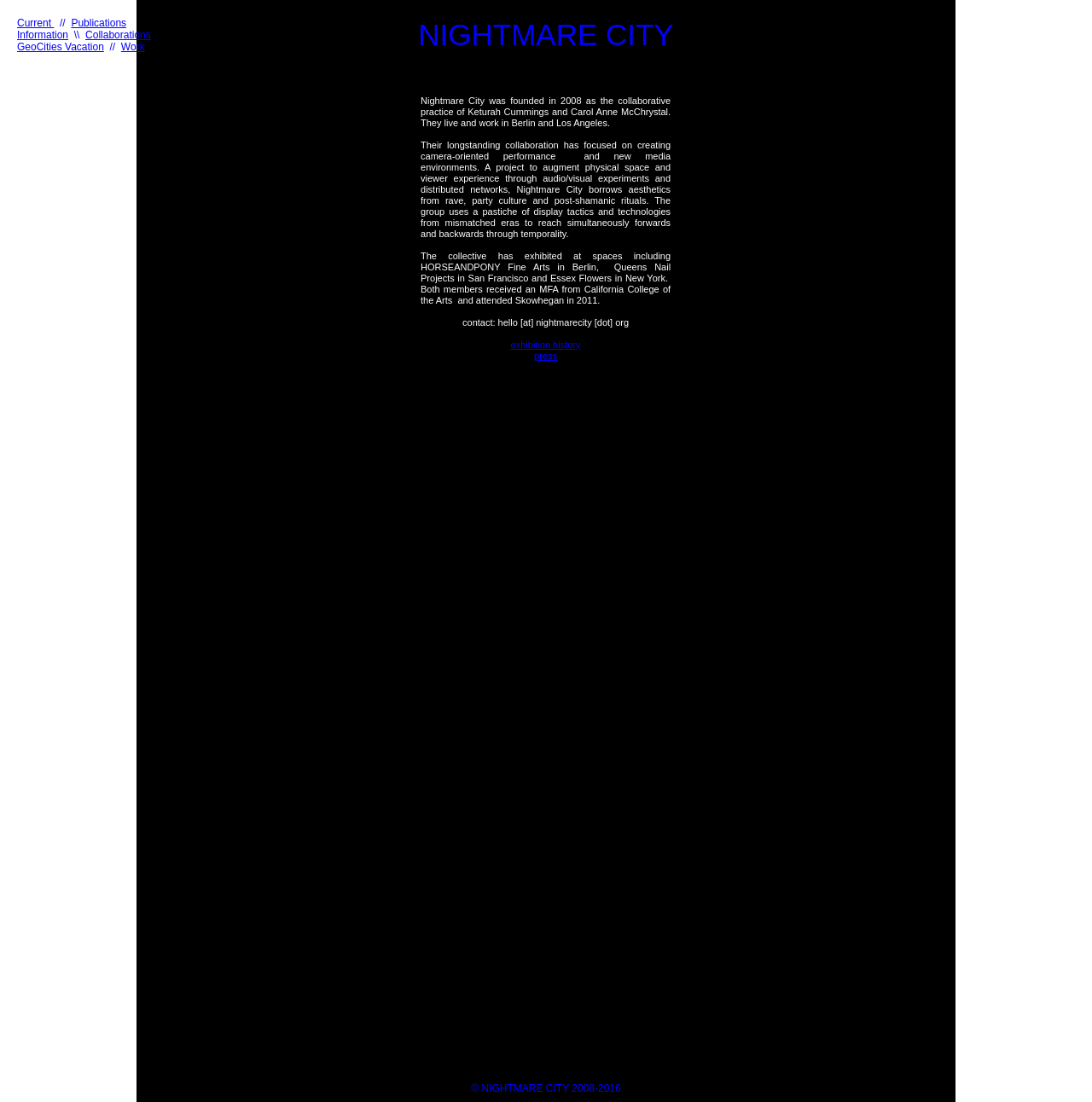Where do the founders of Nightmare City live and work?
Based on the visual information, provide a detailed and comprehensive answer.

The founders' locations can be found in the StaticText element with the text 'They live and work in Berlin and Los Angeles.' at coordinates [0.385, 0.087, 0.614, 0.116]. This text is part of the description of Nightmare City's founders.